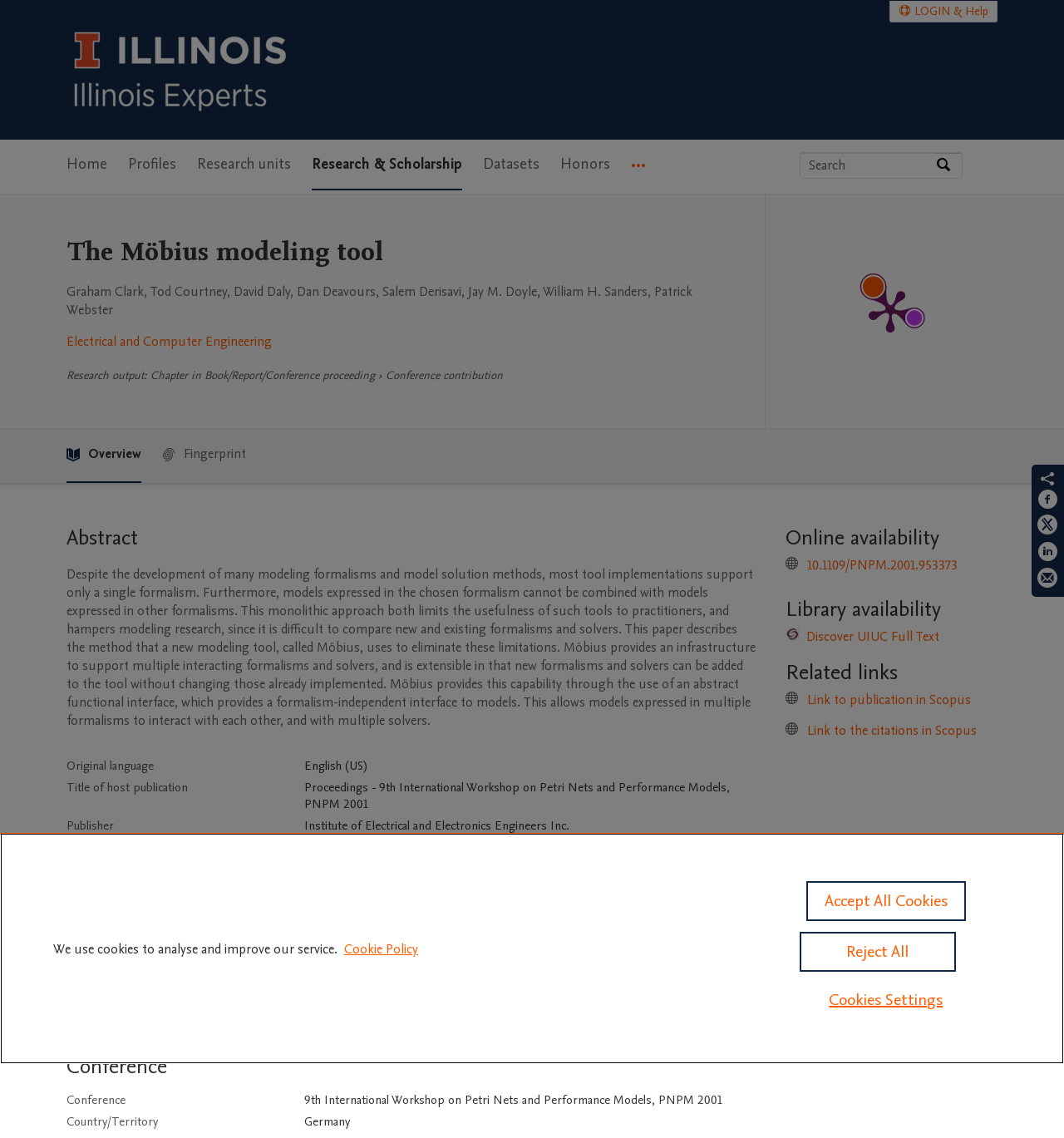What is the title of the publication?
Using the image provided, answer with just one word or phrase.

The Möbius modeling tool